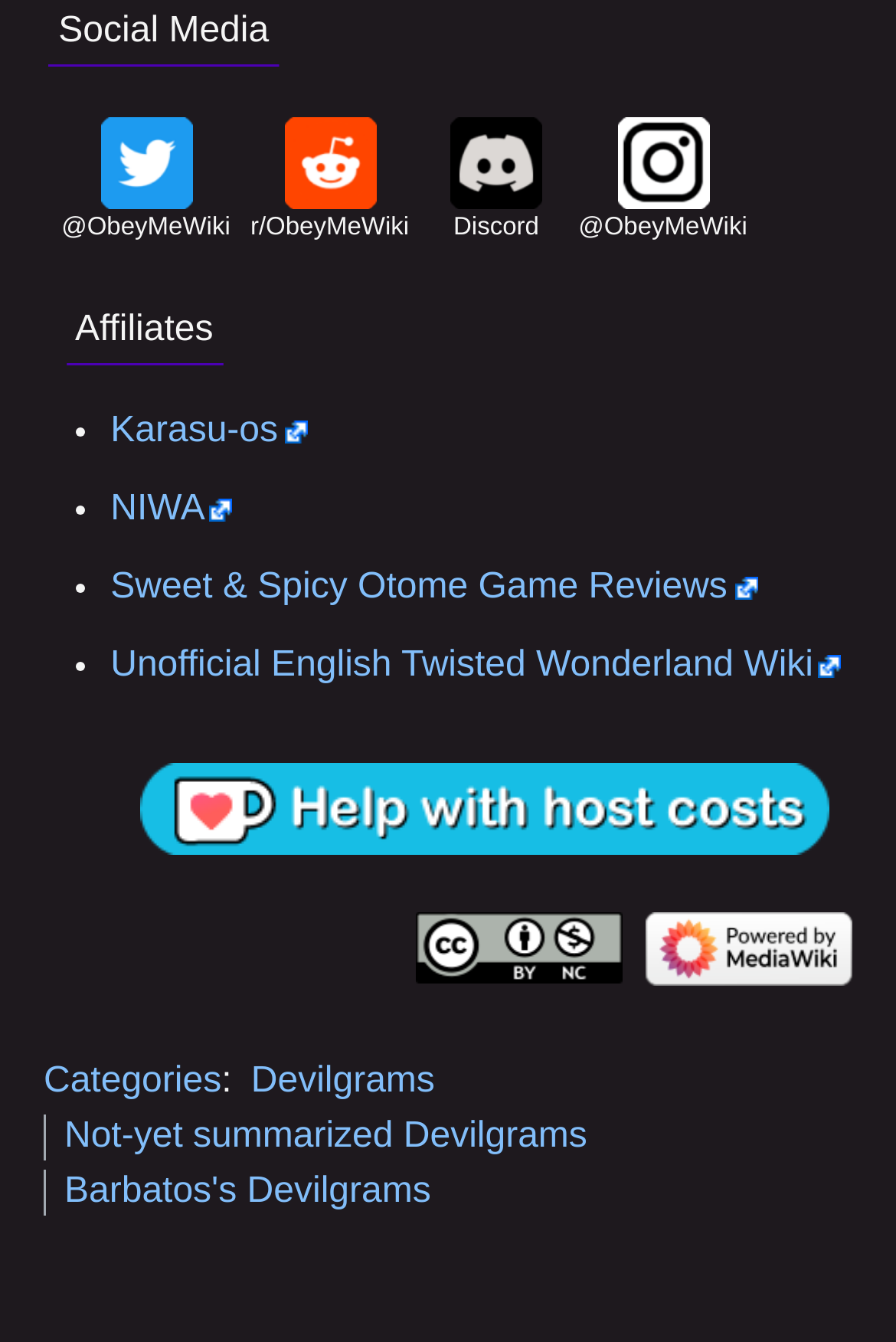Give a short answer to this question using one word or a phrase:
What is the social media platform with the handle '@ObeyMeWiki'?

Twitter